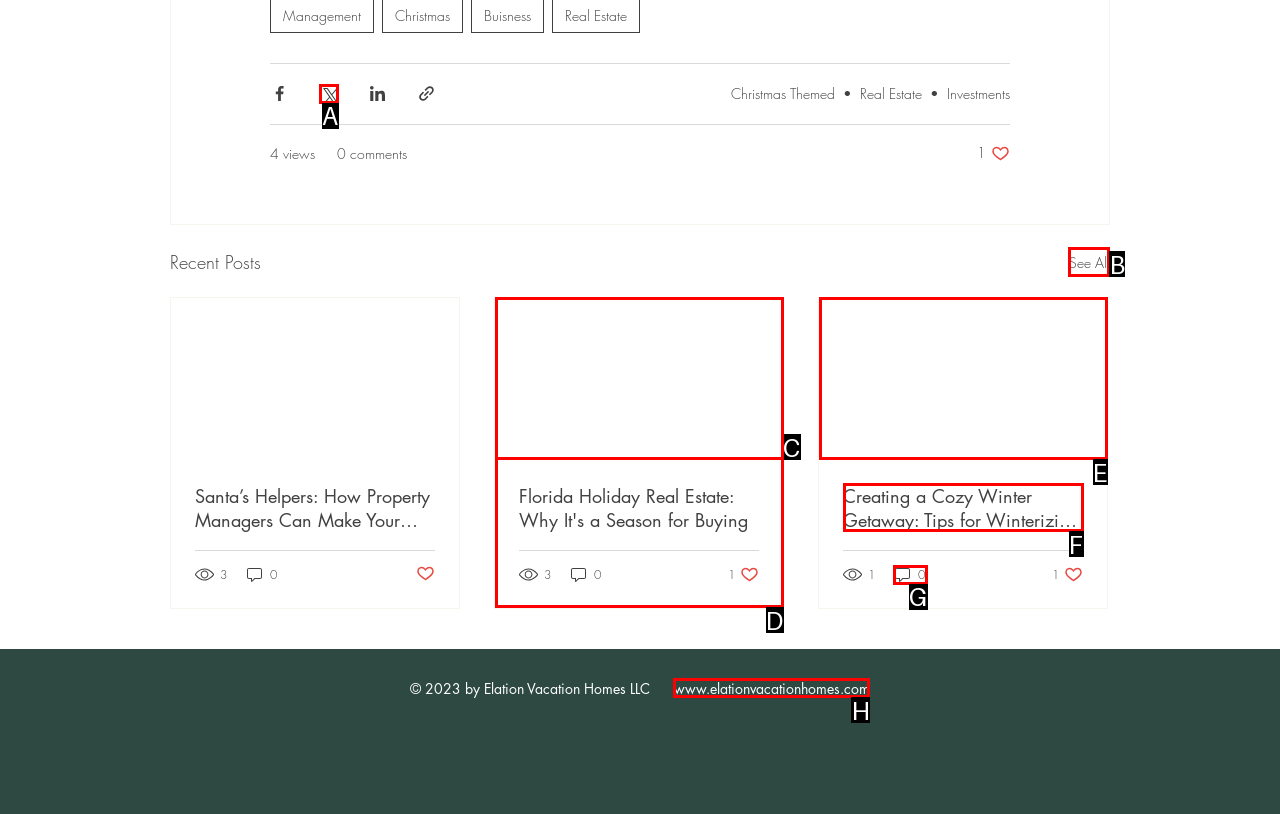Identify the correct UI element to click on to achieve the following task: View all recent posts Respond with the corresponding letter from the given choices.

B